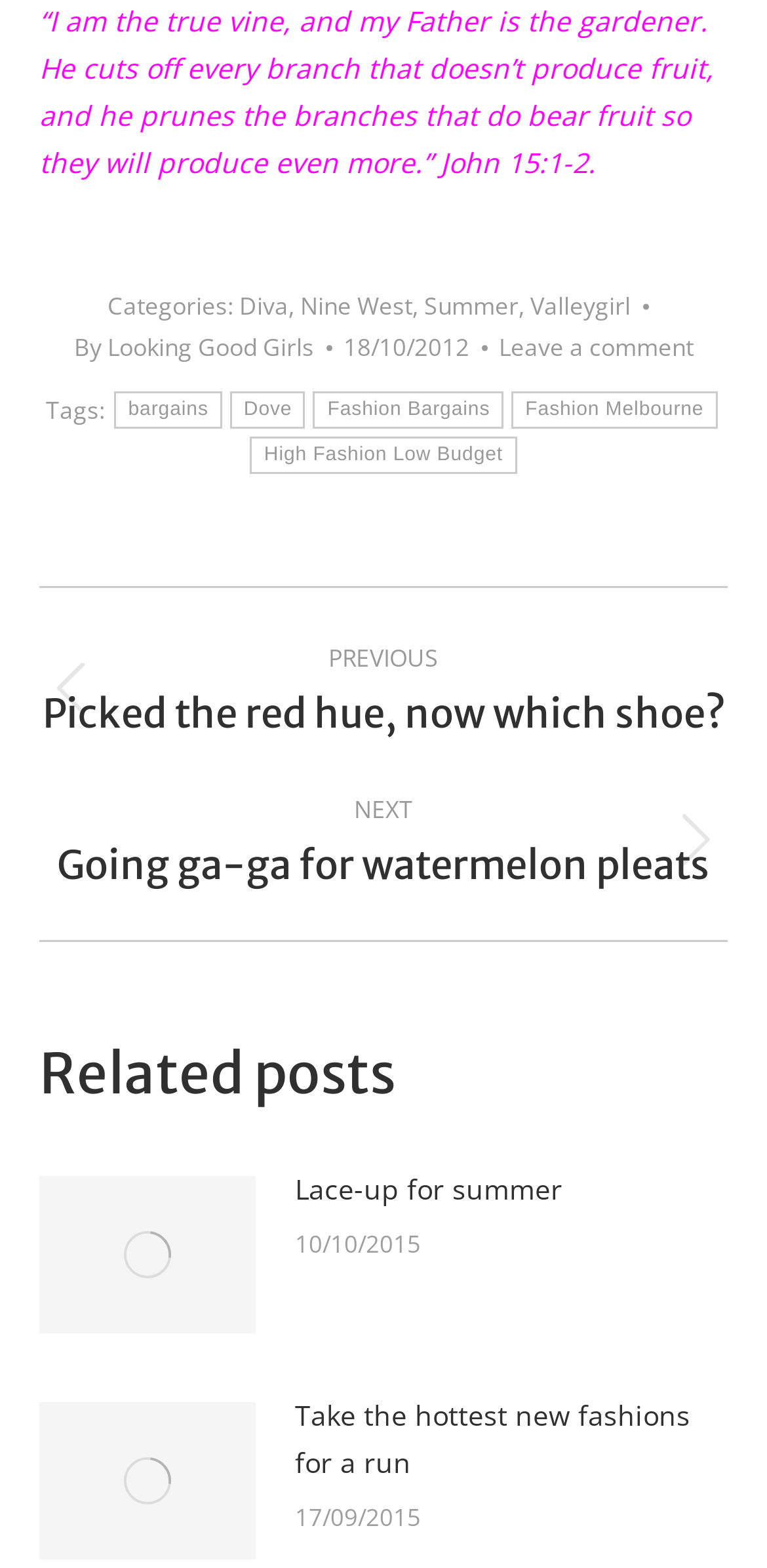Identify the coordinates of the bounding box for the element that must be clicked to accomplish the instruction: "View the 'Related posts'".

[0.051, 0.664, 0.949, 0.706]